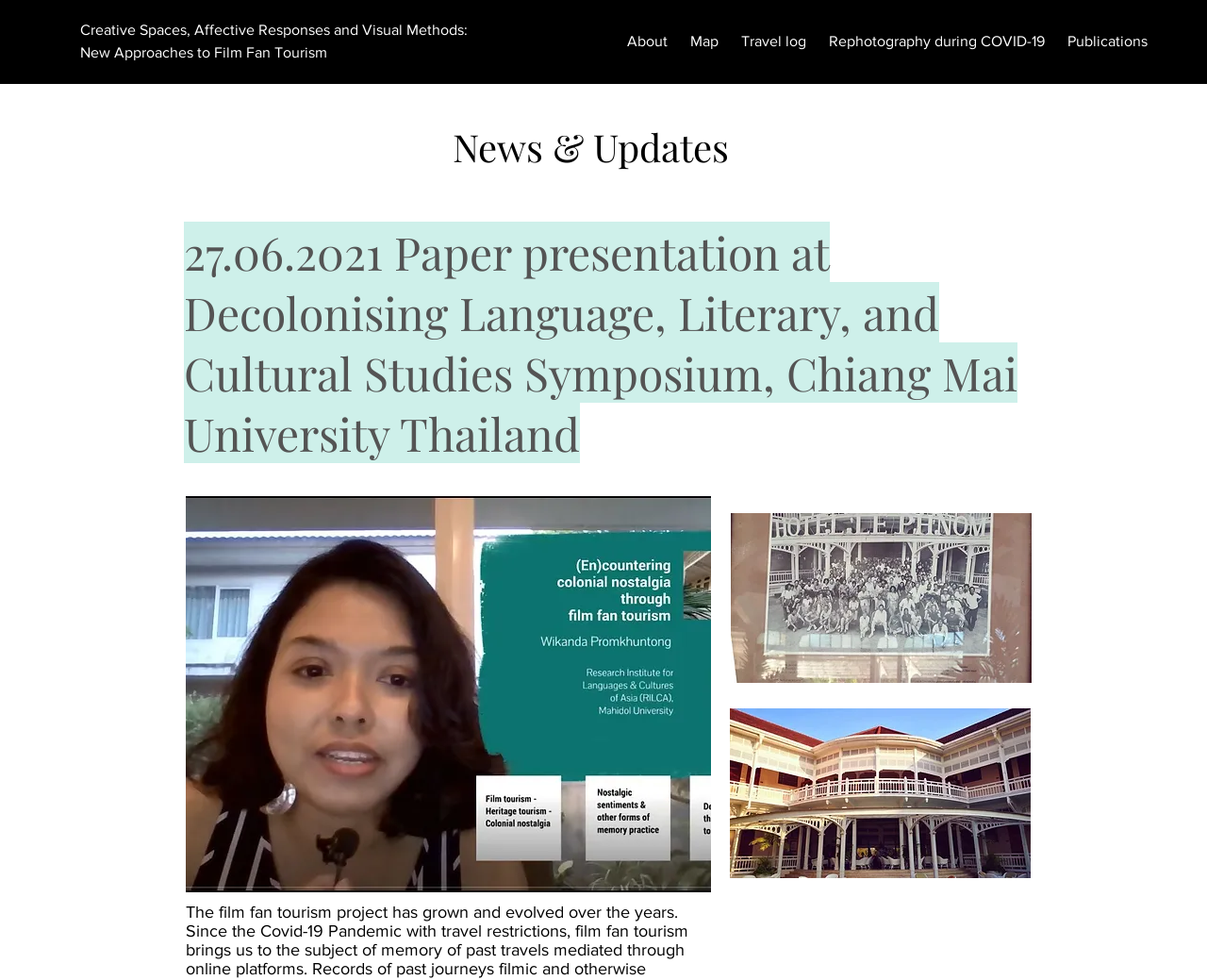Use one word or a short phrase to answer the question provided: 
What is the name of the university mentioned?

Chiang Mai University